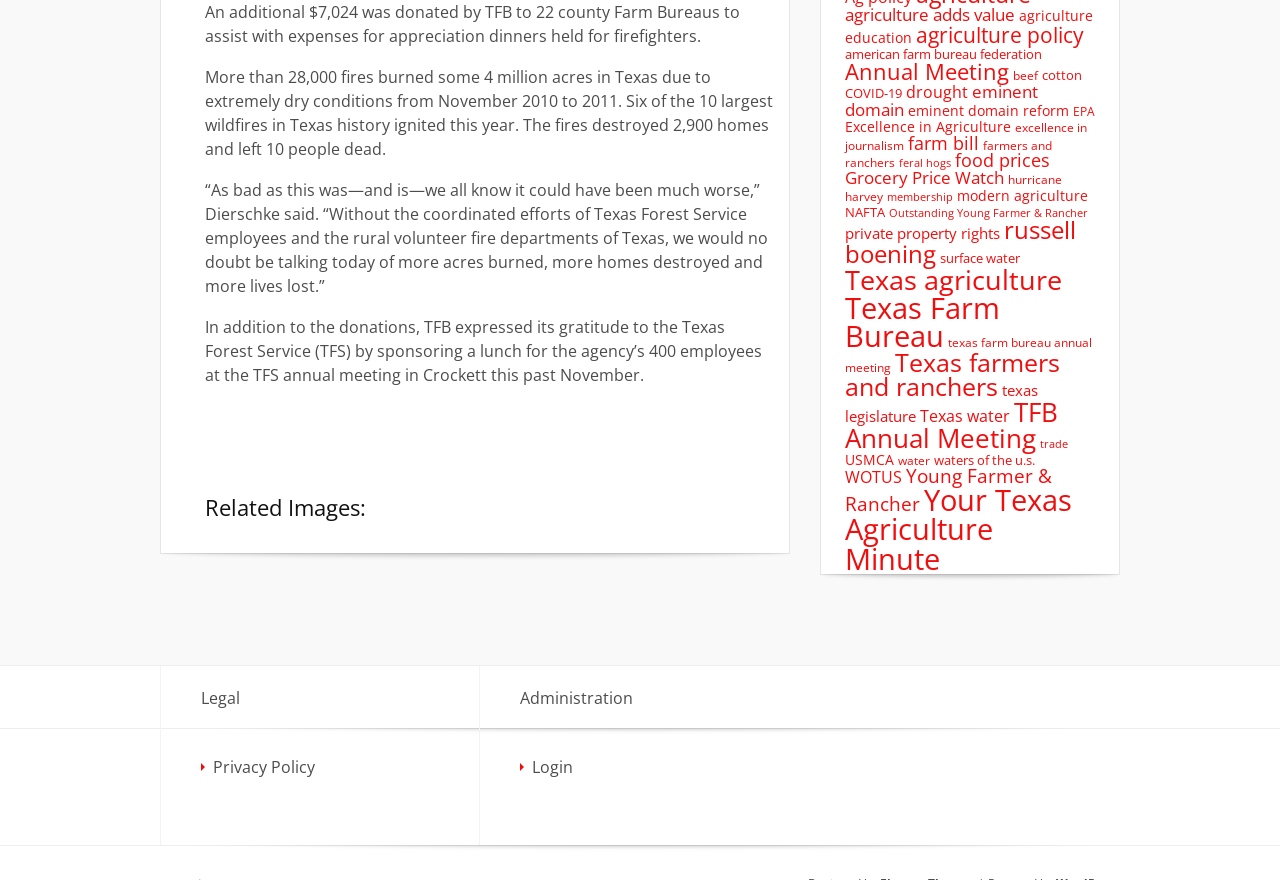What is the topic of the article?
Could you please answer the question thoroughly and with as much detail as possible?

Based on the static text elements, it appears that the article is discussing wildfires in Texas, specifically the 2010-2011 wildfires that burned millions of acres and destroyed thousands of homes.